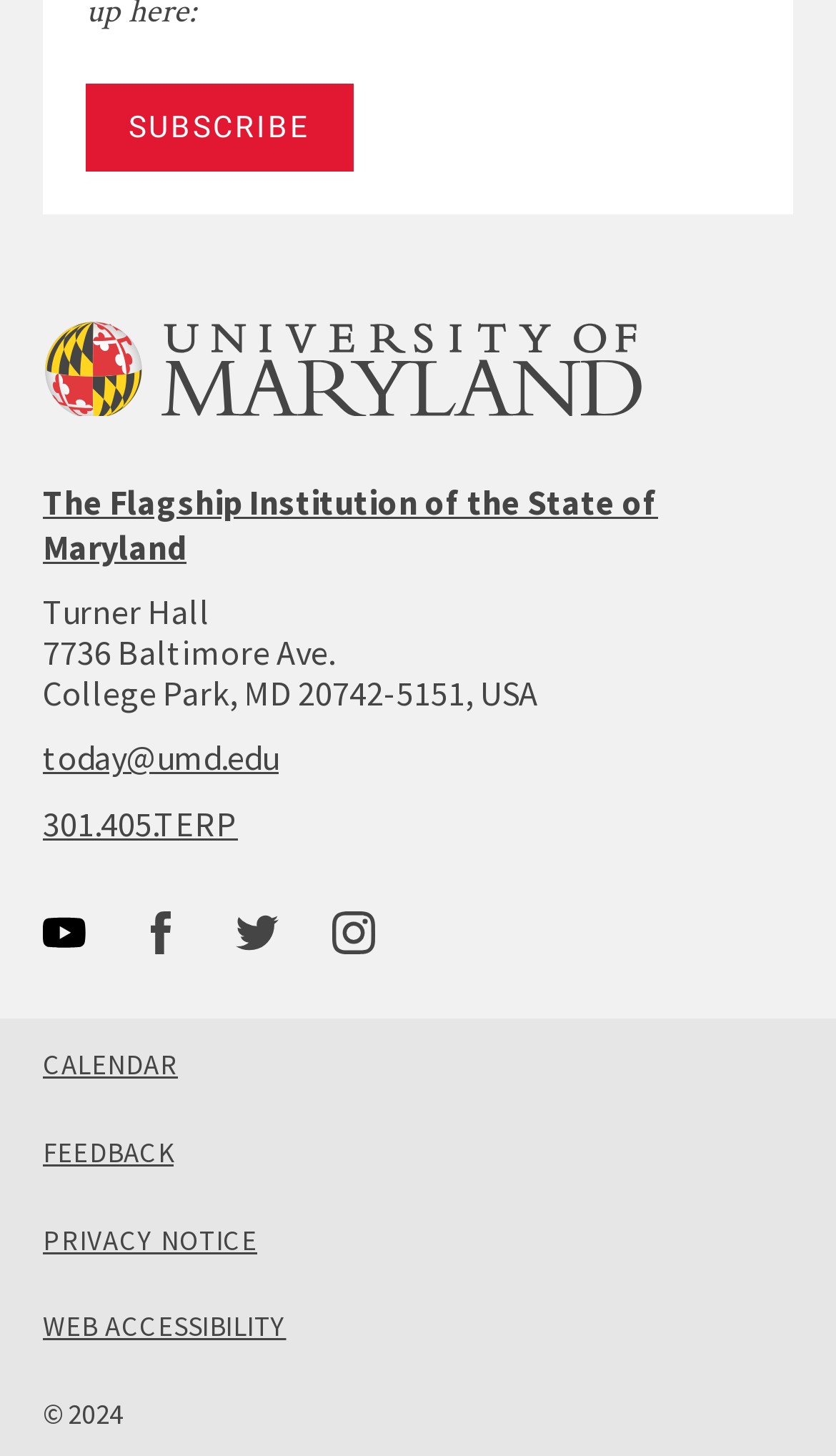Please respond in a single word or phrase: 
What is the address of the university?

7736 Baltimore Ave., College Park, MD 20742-5151, USA